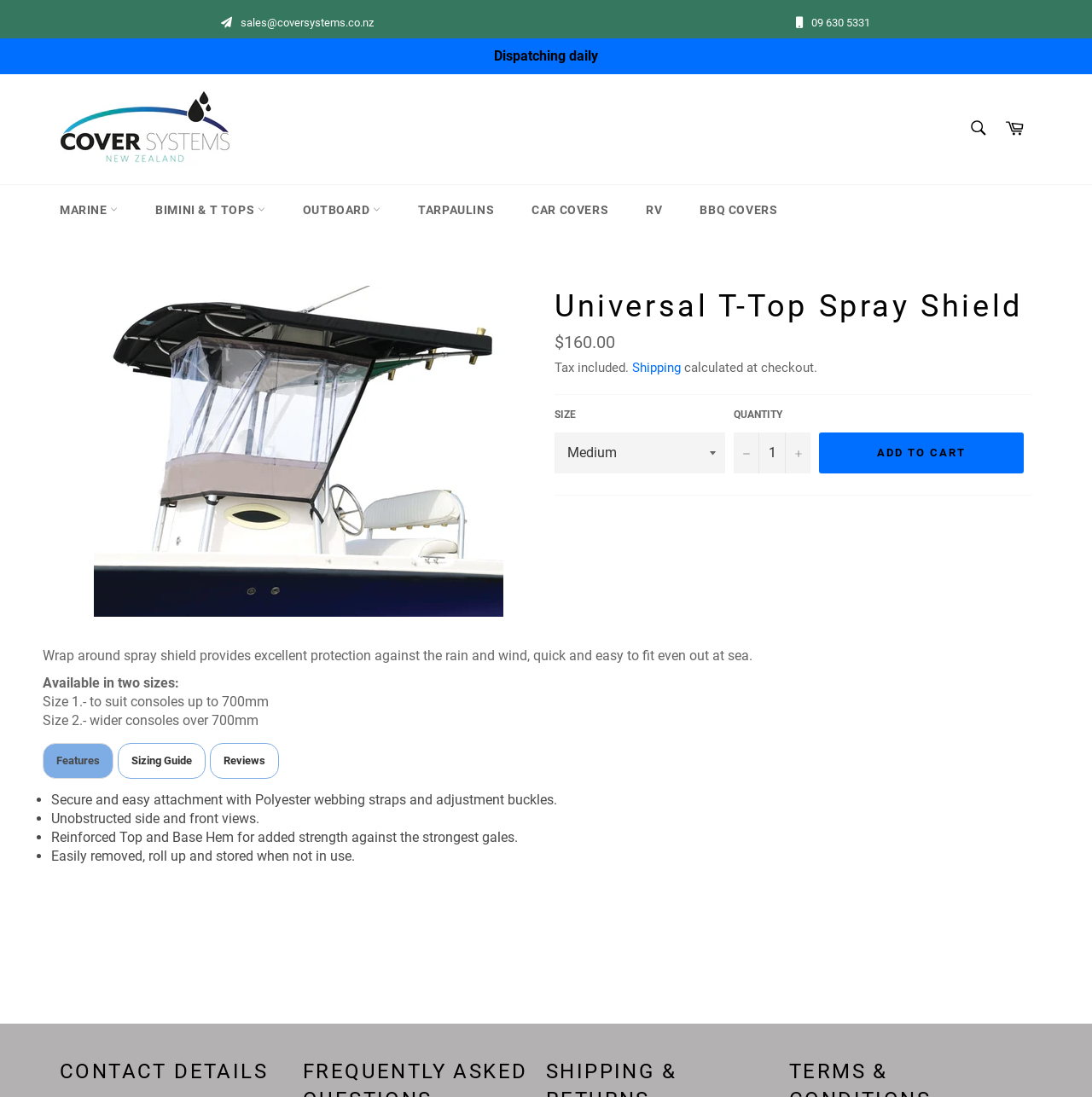How many sizes are available for the Universal T-Top Spray Shield?
Based on the screenshot, respond with a single word or phrase.

2